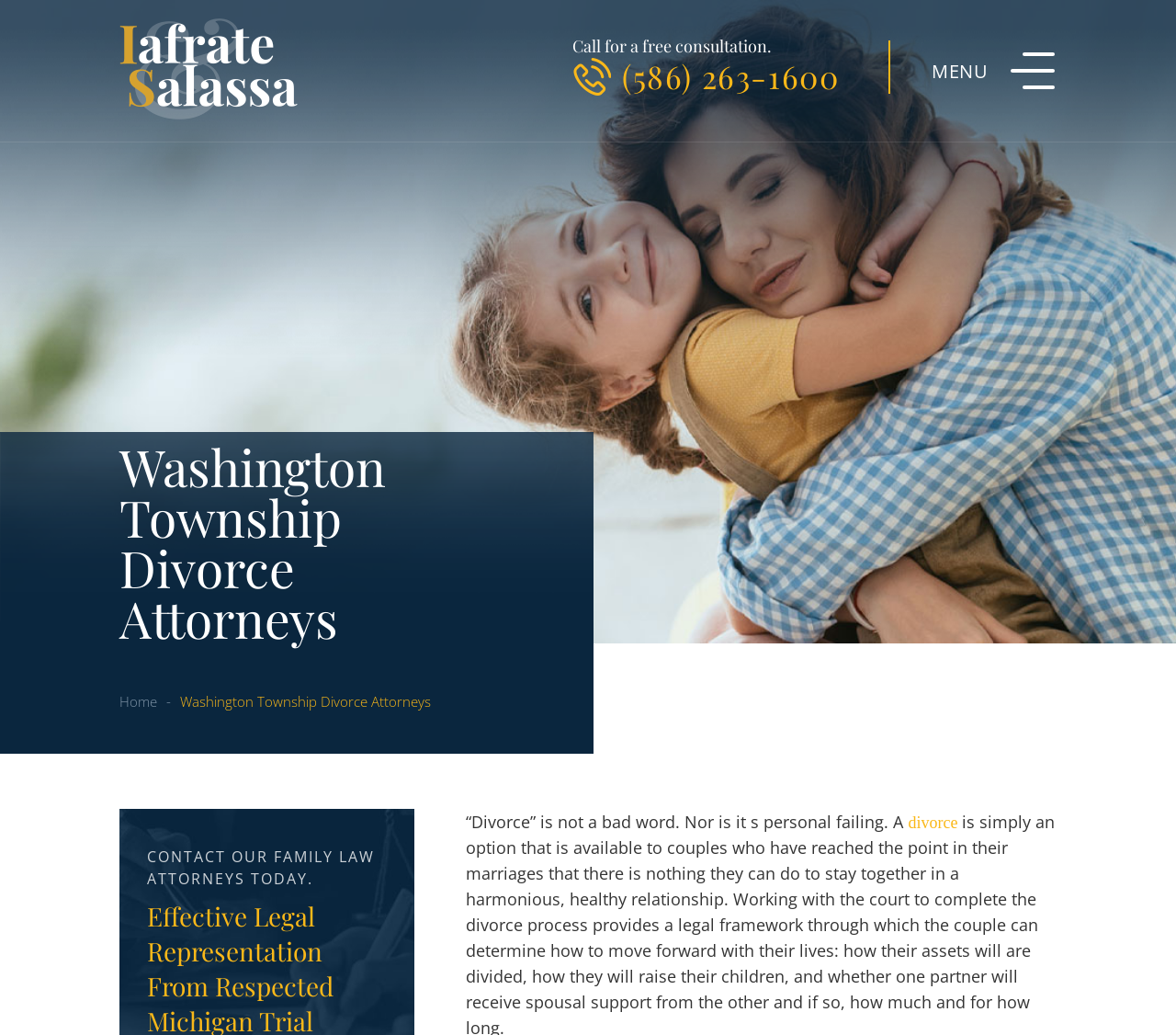Give a detailed explanation of the elements present on the webpage.

The webpage is about Washington Township divorce attorneys, specifically Iafrate & Salassa, P.C. At the top, there is a heading with the title "Washington Township Divorce Attorneys". Below this heading, there is a link to the "MENU" on the top right corner. 

On the left side, there are several links, including "Home", which is situated above a horizontal line. 

In the middle of the page, there is a prominent call-to-action section. It starts with a static text "Call for a free consultation." followed by a phone number "(586) 263-1600" in the form of a link. 

On the bottom left, there is a quote about divorce, which is enclosed in double quotation marks. The quote is divided into three parts, with the word "Divorce" in the middle part. The last part of the quote contains a link to the word "divorce". 

Below the quote, there is a heading "CONTACT OUR FAMILY LAW ATTORNEYS TODAY."